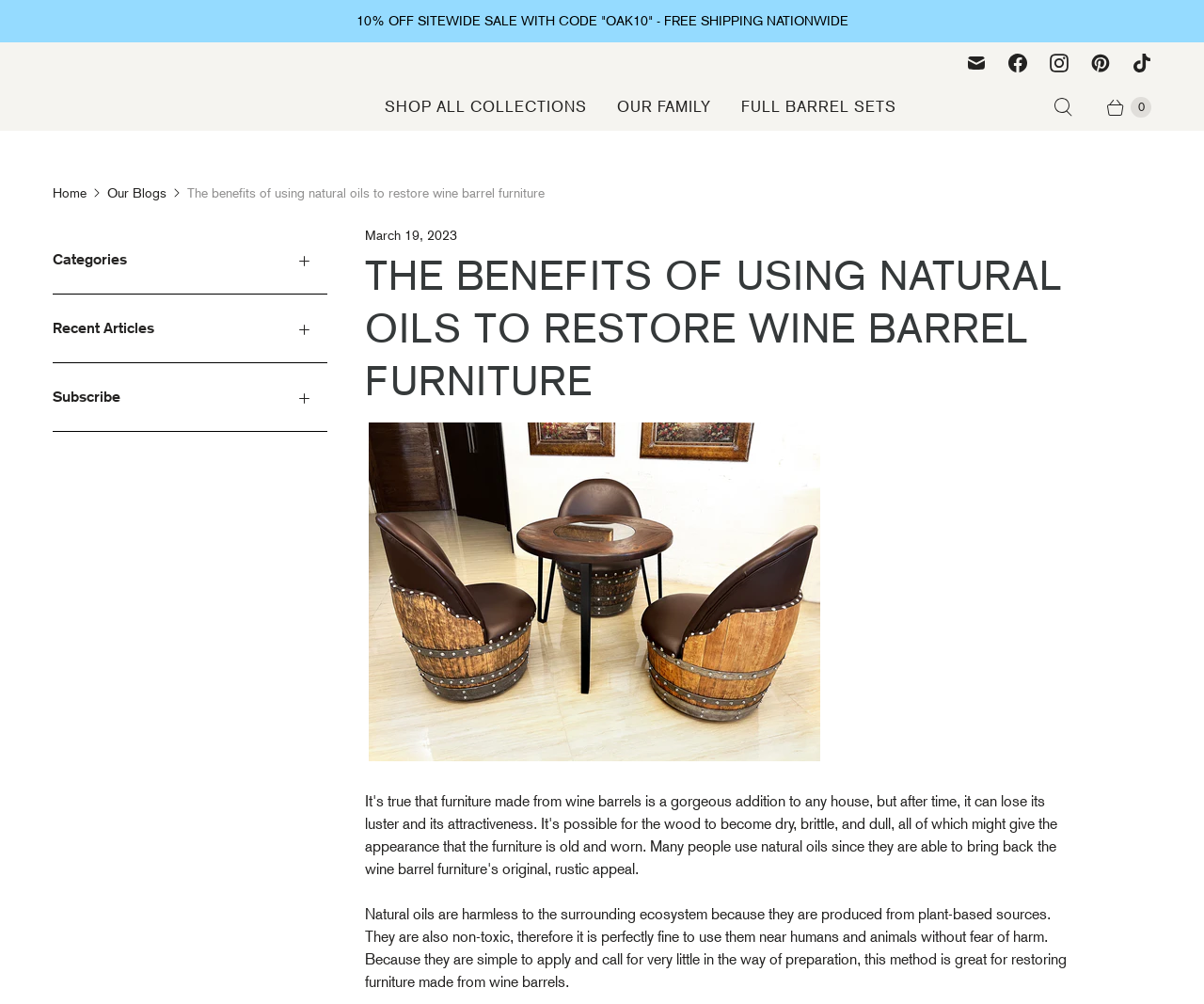Using the webpage screenshot, find the UI element described by Shop All Collections. Provide the bounding box coordinates in the format (top-left x, top-left y, bottom-right x, bottom-right y), ensuring all values are floating point numbers between 0 and 1.

[0.307, 0.084, 0.5, 0.129]